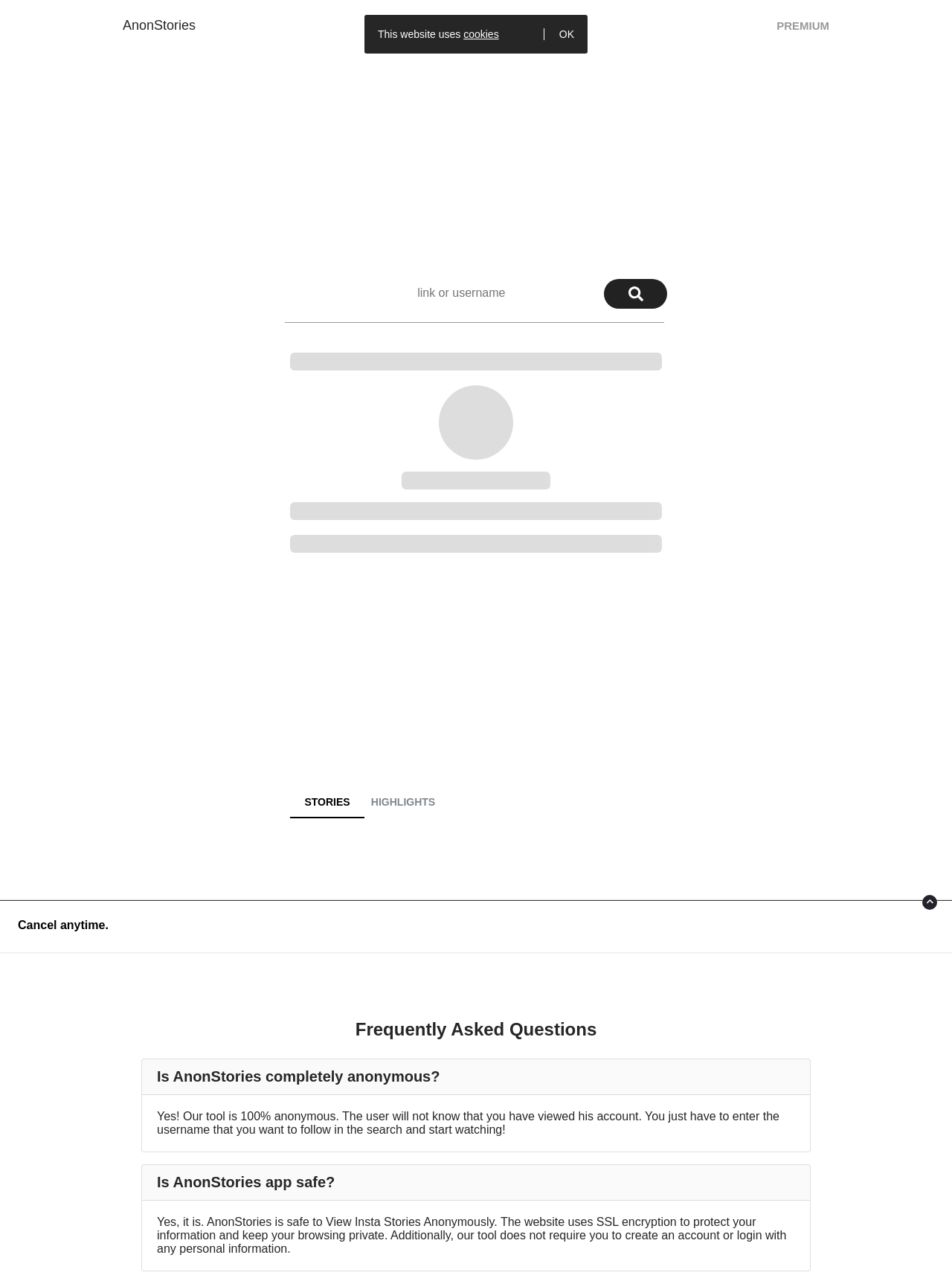Please provide a brief answer to the following inquiry using a single word or phrase:
What are the exclusive features of the premium version?

Real-time data, download without leaving Instagram, etc.